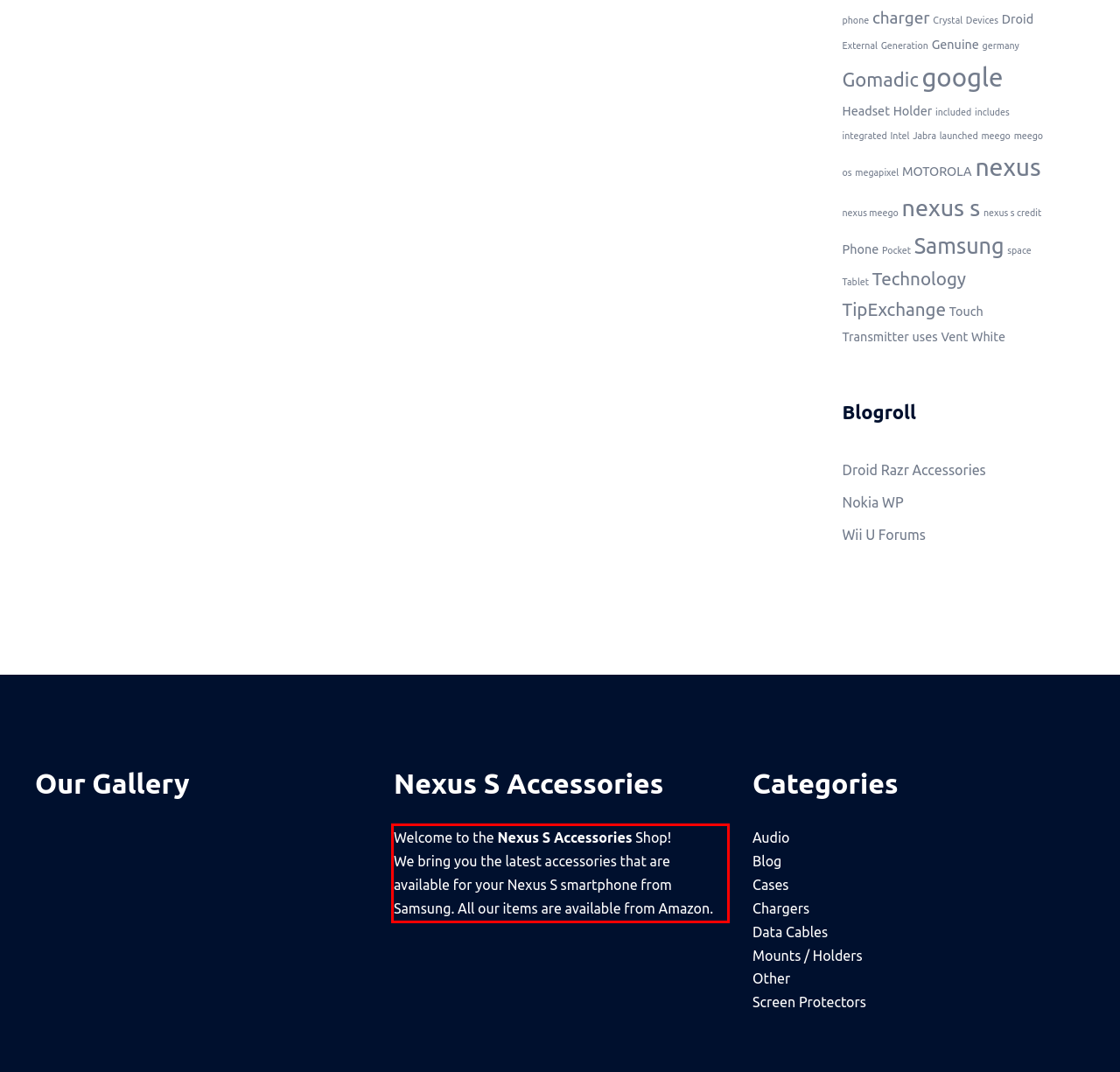Given a screenshot of a webpage, locate the red bounding box and extract the text it encloses.

Welcome to the Nexus S Accessories Shop! We bring you the latest accessories that are available for your Nexus S smartphone from Samsung. All our items are available from Amazon.